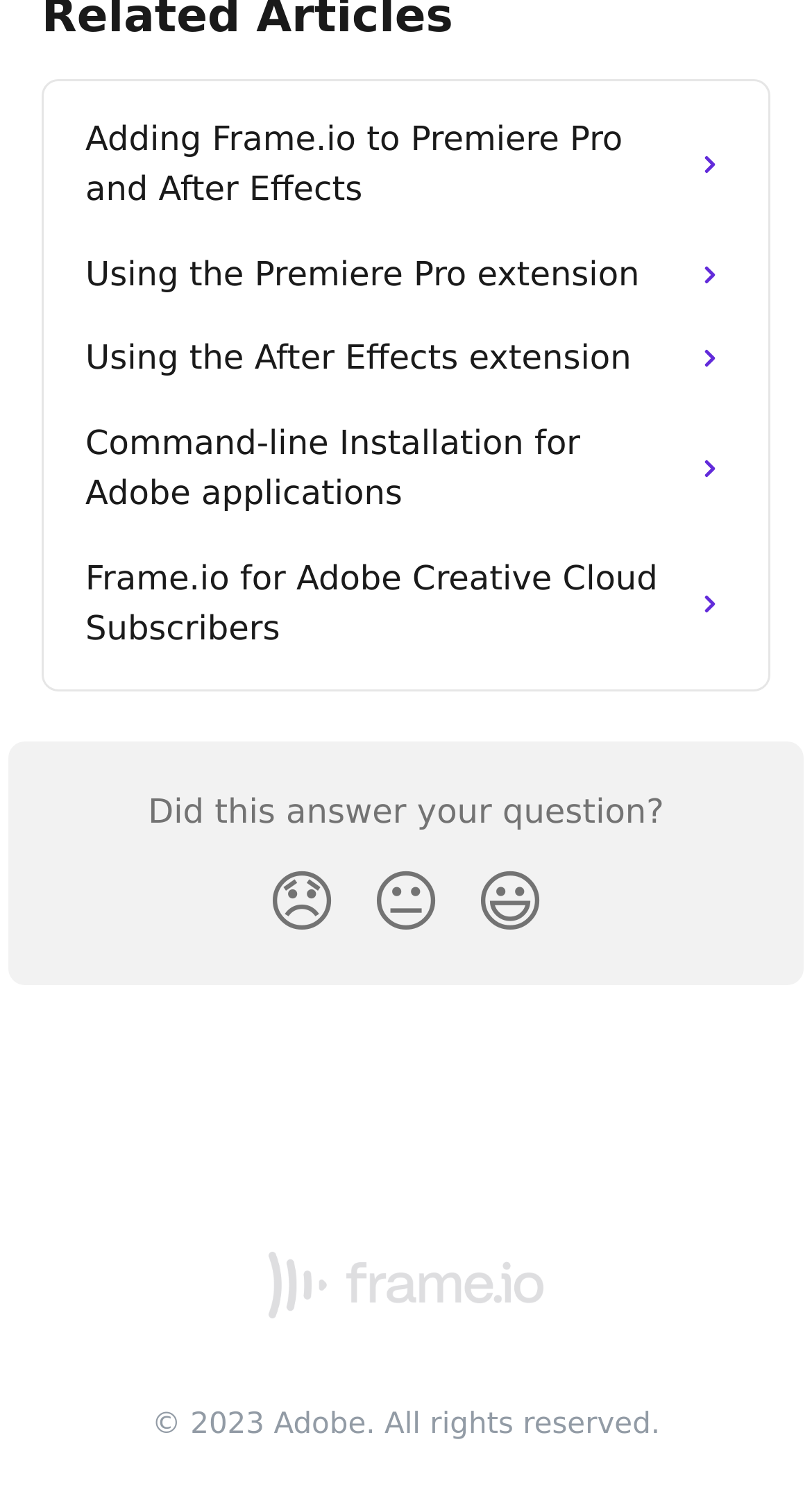What is the topic of the first link?
Answer briefly with a single word or phrase based on the image.

Adding Frame.io